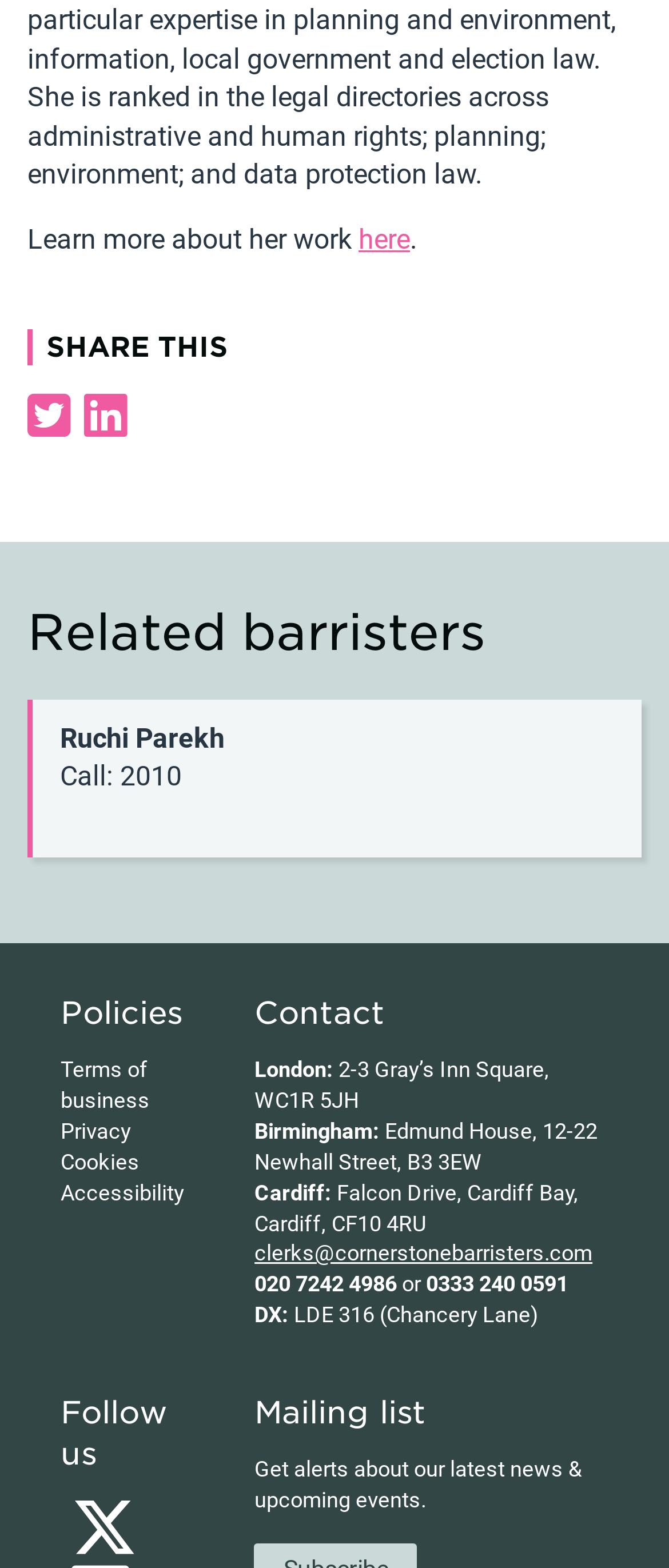Locate the bounding box coordinates of the clickable part needed for the task: "Follow on Twitter".

[0.107, 0.954, 0.204, 0.997]